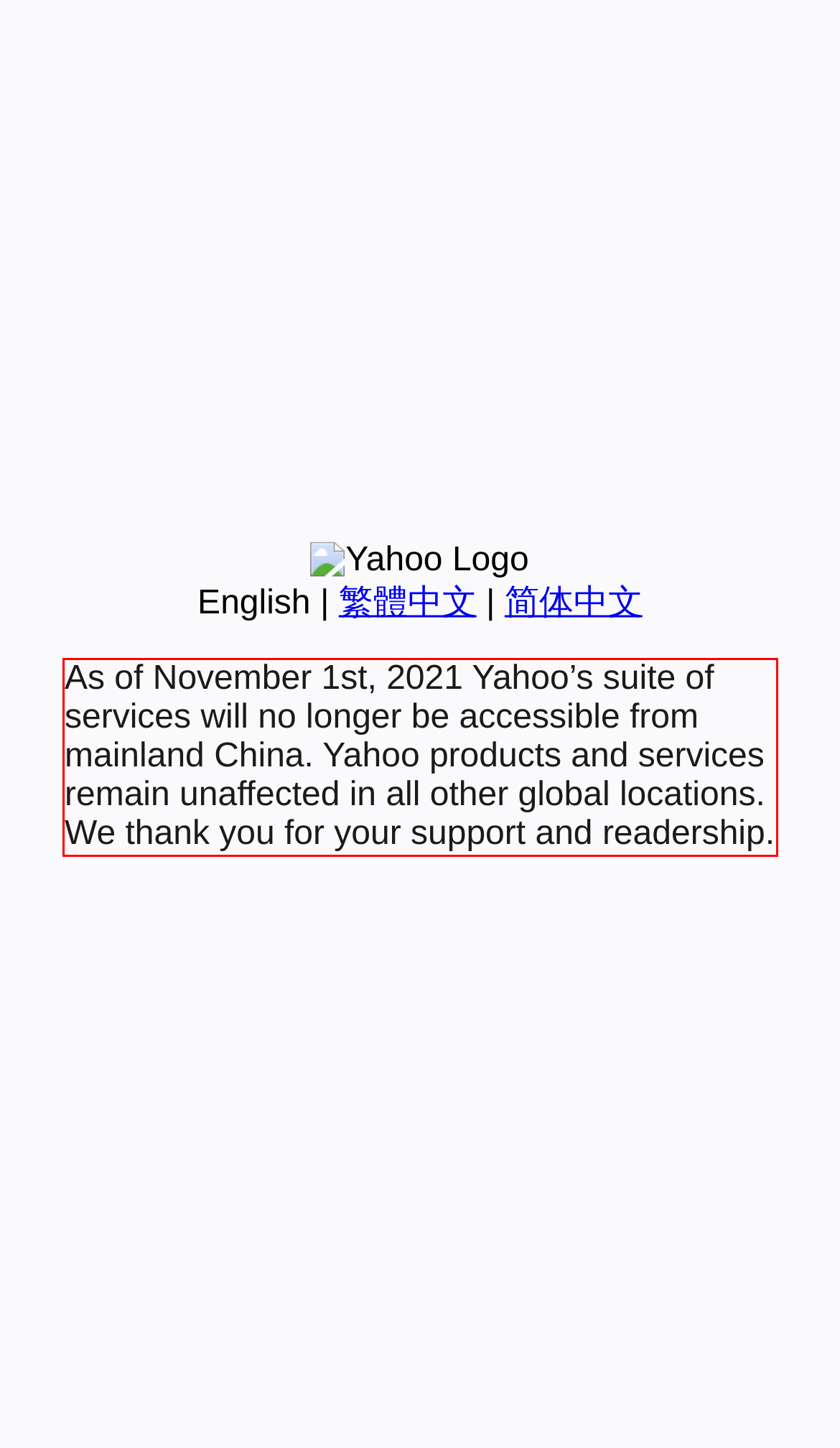You are given a screenshot showing a webpage with a red bounding box. Perform OCR to capture the text within the red bounding box.

As of November 1st, 2021 Yahoo’s suite of services will no longer be accessible from mainland China. Yahoo products and services remain unaffected in all other global locations. We thank you for your support and readership.